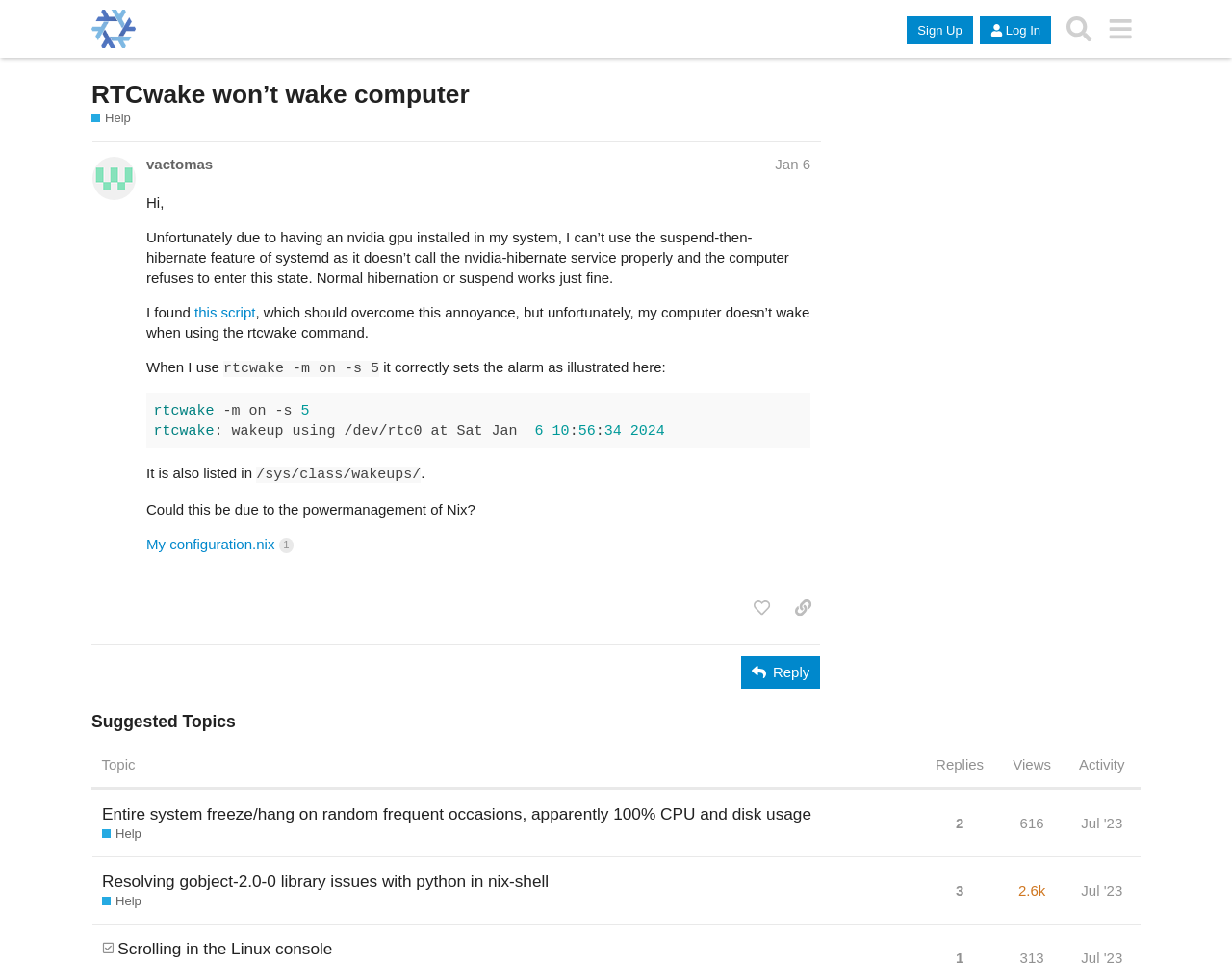What is the username of the original poster?
Give a single word or phrase as your answer by examining the image.

vactomas